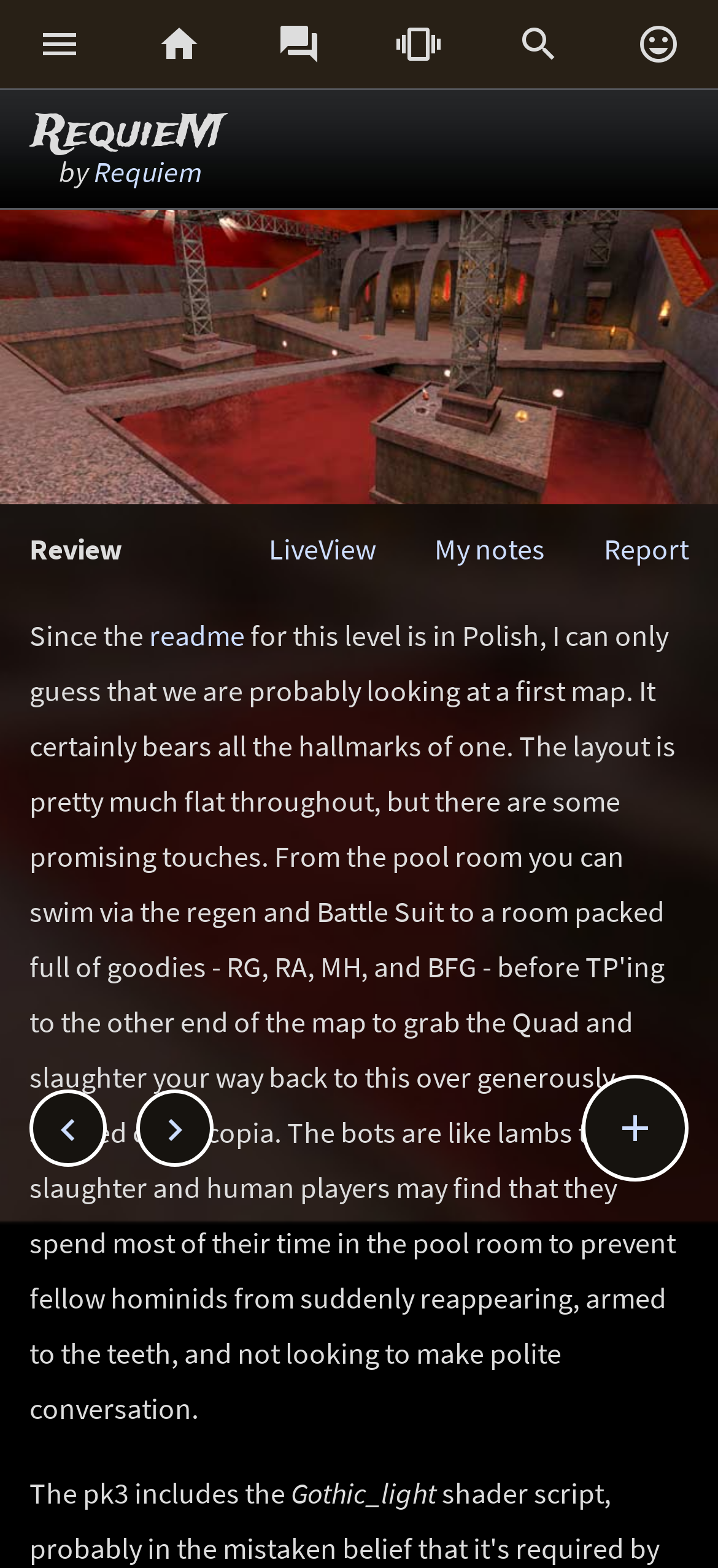What is the style of the map?
Using the information from the image, answer the question thoroughly.

The style of the map is mentioned in the static text element 'Gothic_light' located at the bottom of the webpage, which describes the aesthetic or theme of the map.